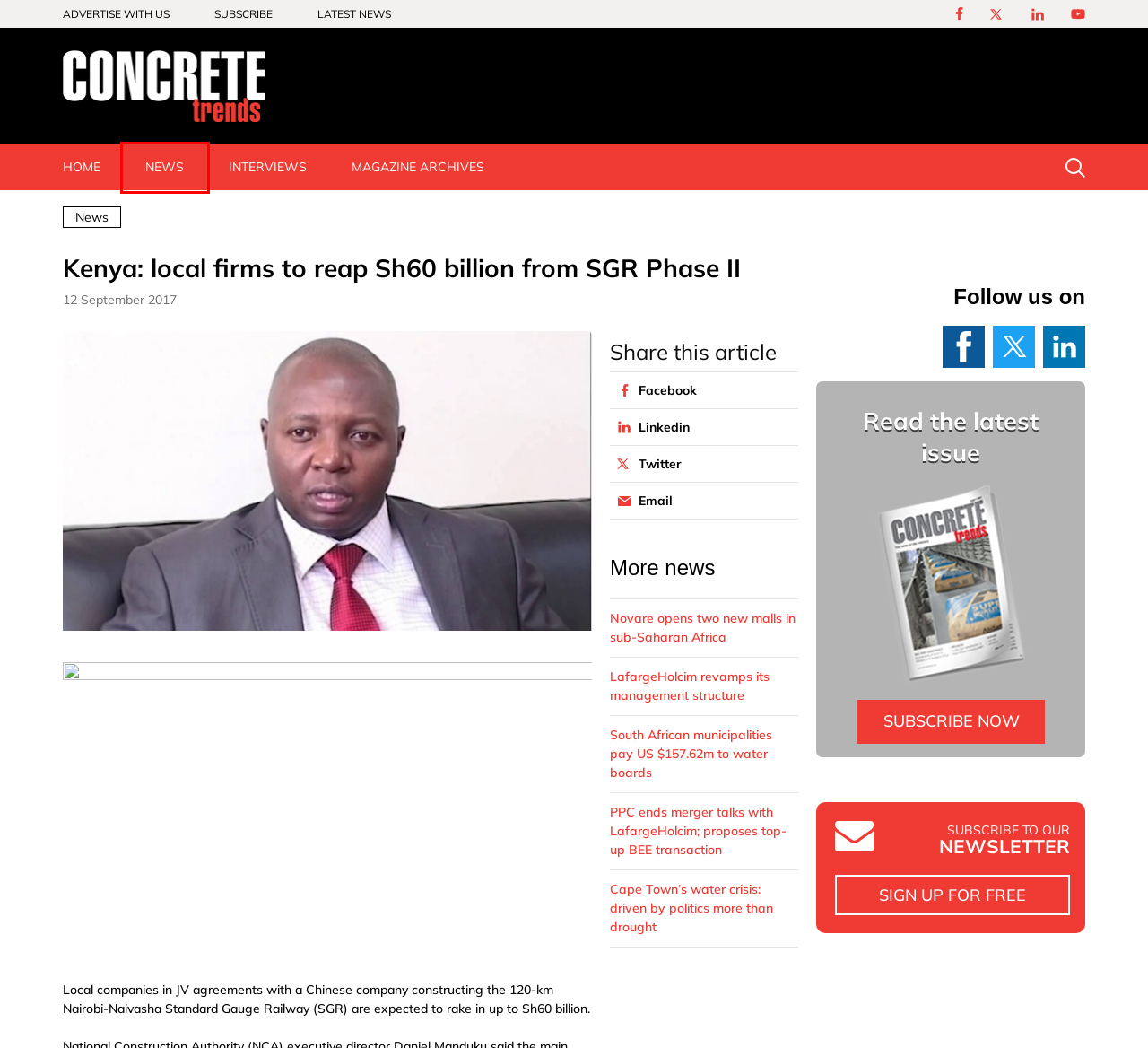You have a screenshot of a webpage, and a red bounding box highlights an element. Select the webpage description that best fits the new page after clicking the element within the bounding box. Options are:
A. News Archives - Concrete Trends
B. Cape Town’s water crisis: driven by politics more than drought - Concrete Trends
C. PPC ends merger talks with LafargeHolcim; proposes top-up BEE transaction - Concrete Trends
D. Concrete Trends | Serving the global concrete and construction sector, with a focus on Africa.
E. Interviews Archives - Concrete Trends
F. CONCRETE TRENDS
G. South African municipalities pay US $157.62m to water boards - Concrete Trends
H. Home - Concrete Trends

A